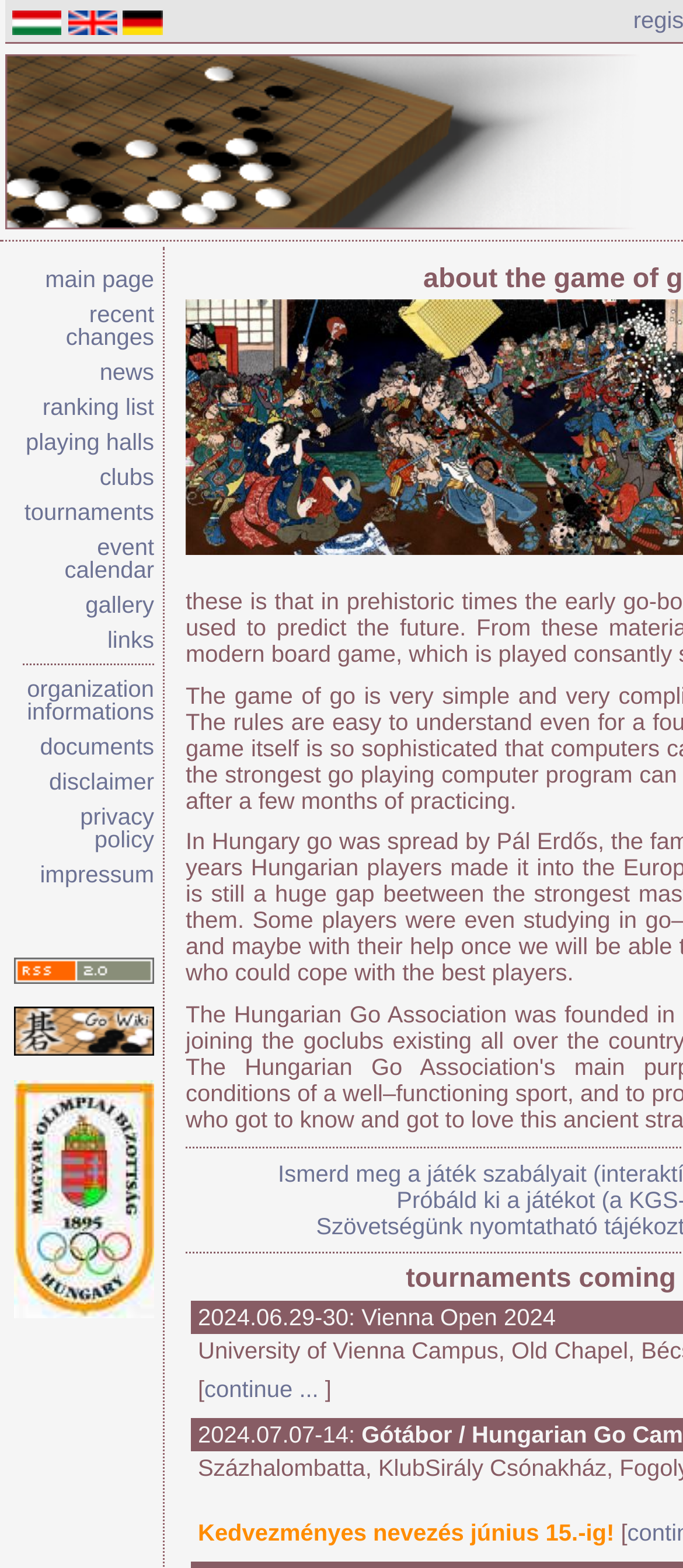Determine the bounding box coordinates in the format (top-left x, top-left y, bottom-right x, bottom-right y). Ensure all values are floating point numbers between 0 and 1. Identify the bounding box of the UI element described by: gallery

[0.125, 0.378, 0.226, 0.394]